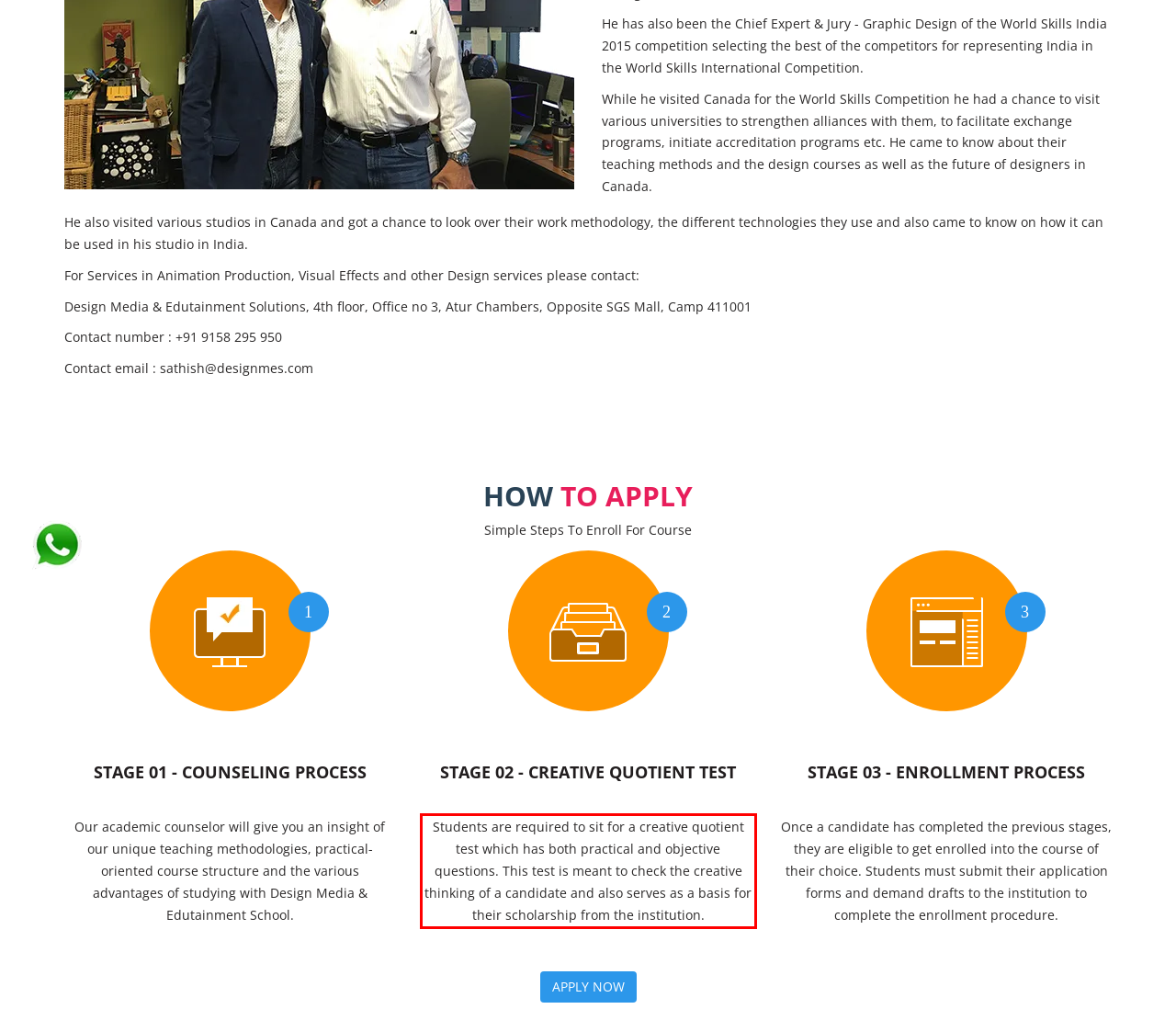Examine the webpage screenshot, find the red bounding box, and extract the text content within this marked area.

Students are required to sit for a creative quotient test which has both practical and objective questions. This test is meant to check the creative thinking of a candidate and also serves as a basis for their scholarship from the institution.